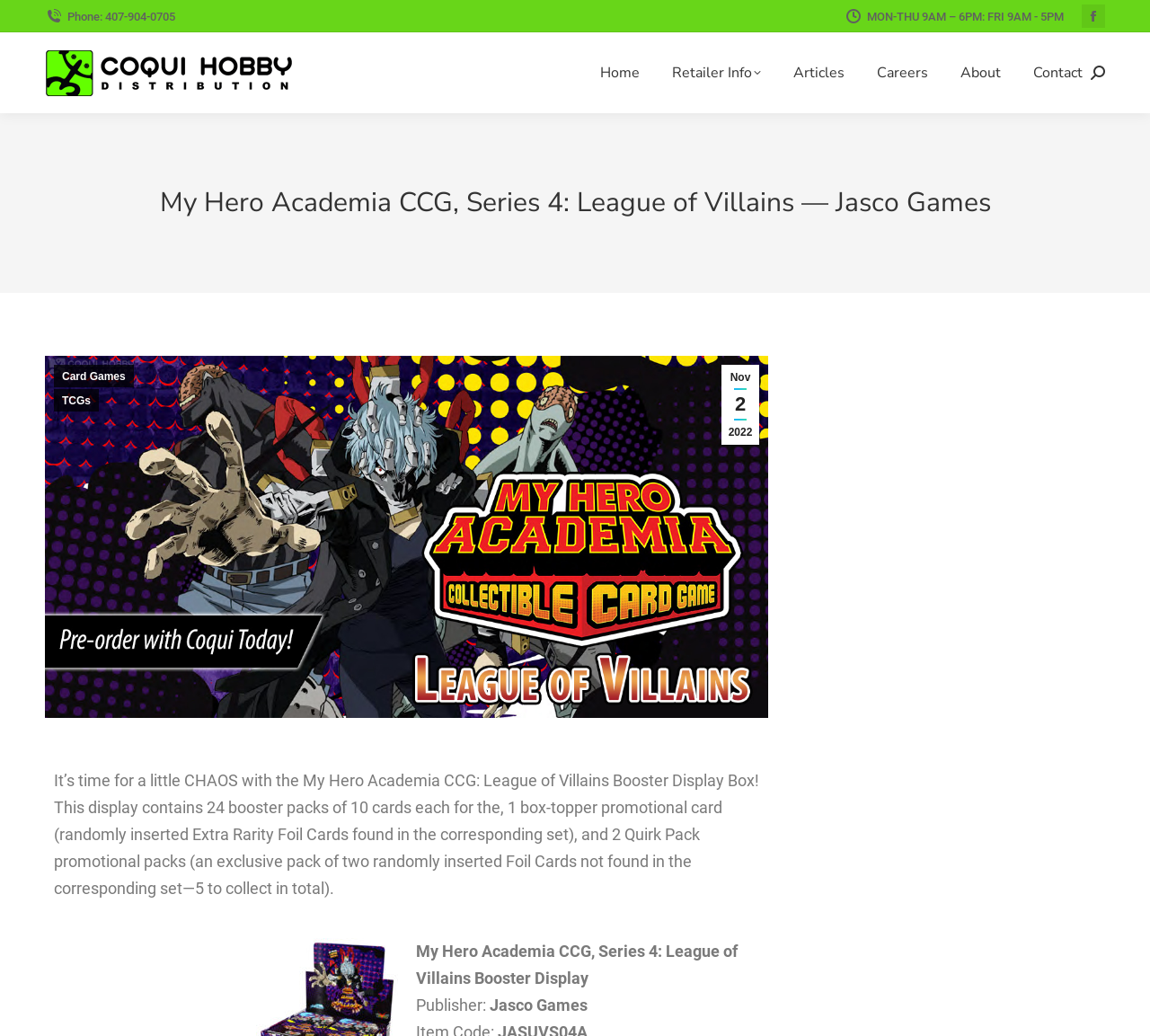Can you find the bounding box coordinates of the area I should click to execute the following instruction: "Visit Facebook page"?

[0.941, 0.004, 0.961, 0.027]